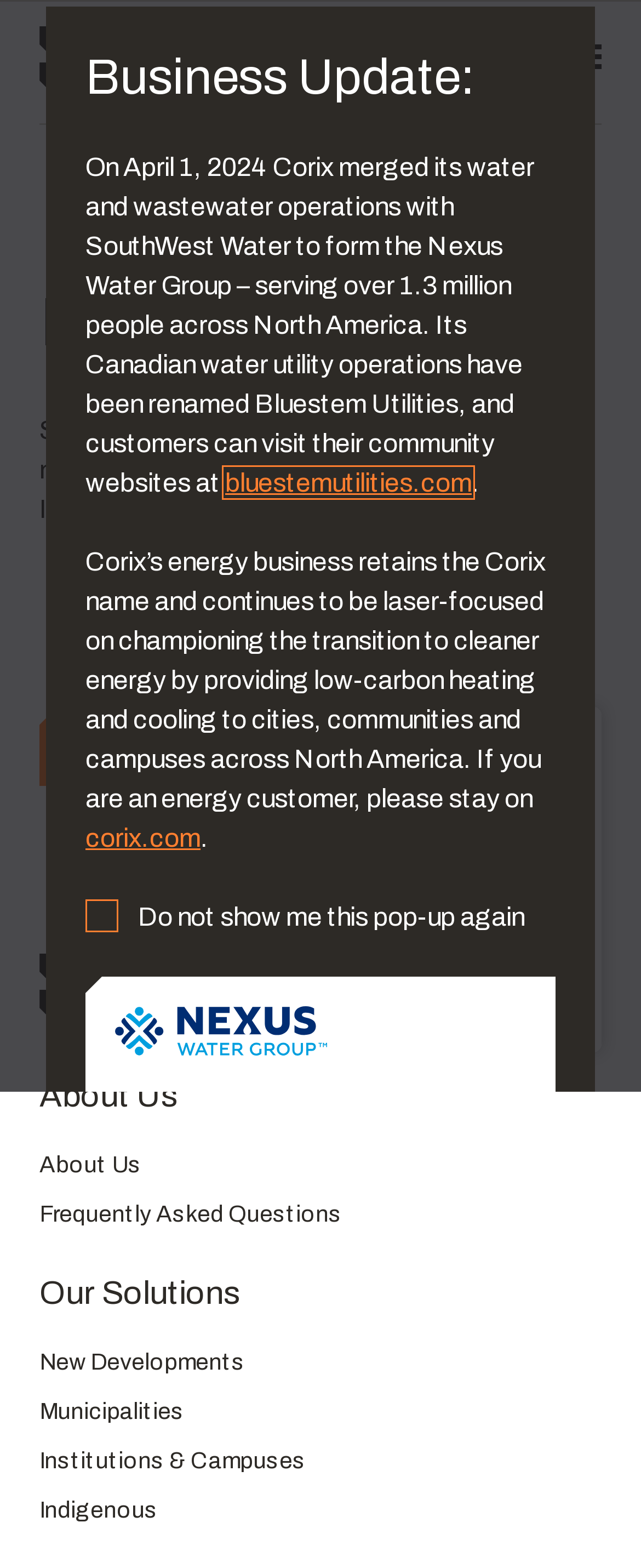Identify the title of the webpage and provide its text content.

Page Not Found